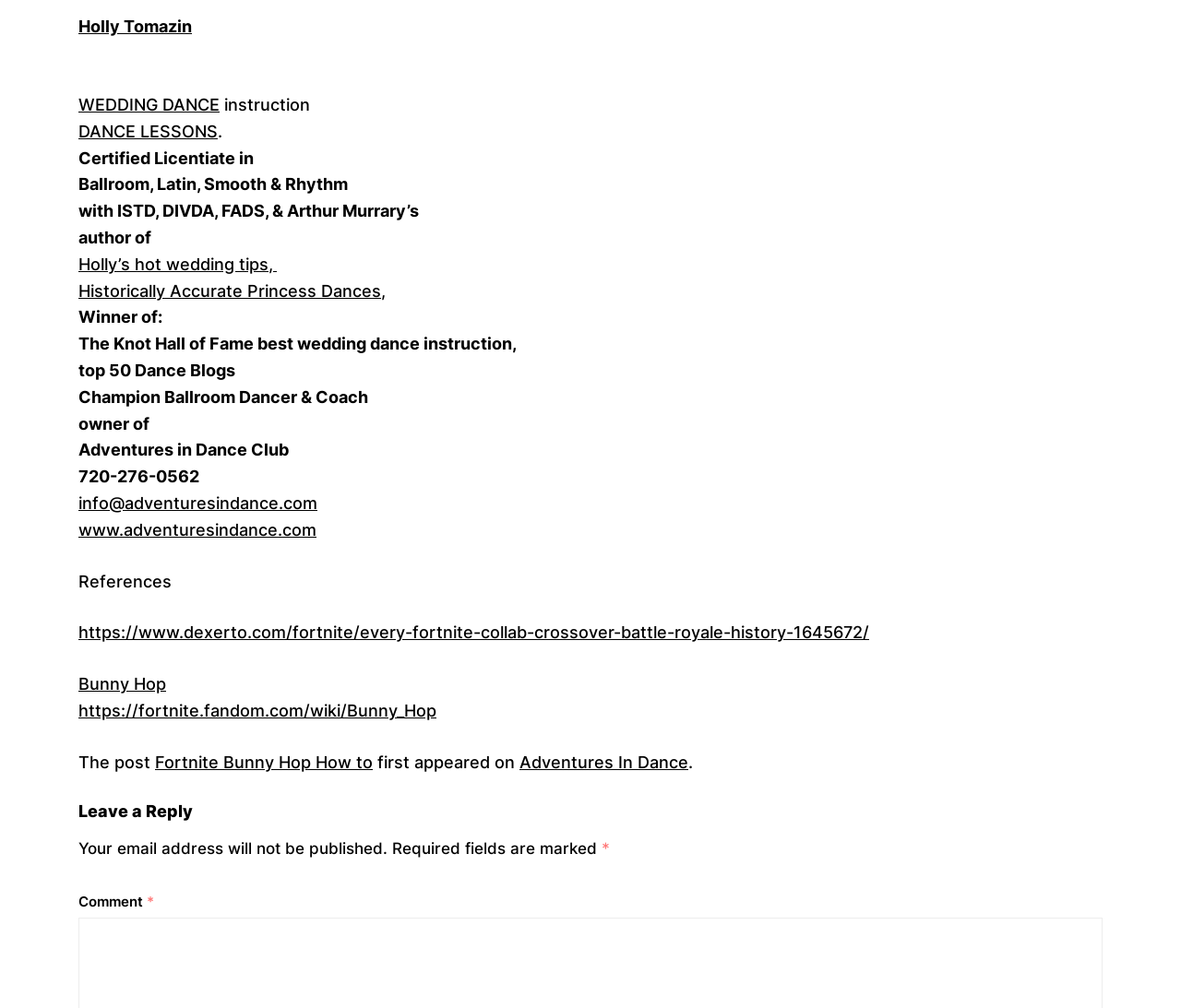What is the purpose of the section at the bottom of the page?
Please look at the screenshot and answer in one word or a short phrase.

Leave a reply